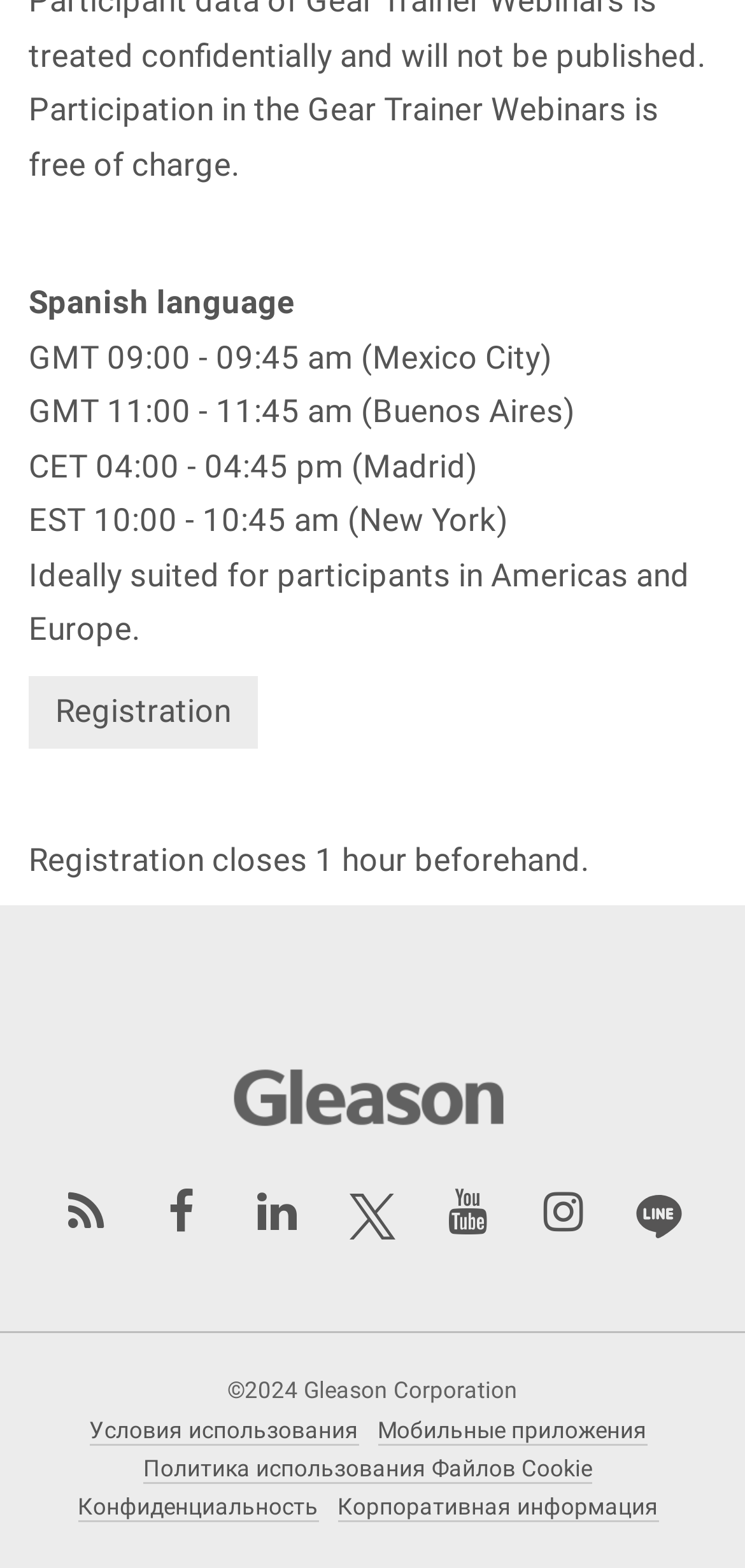Pinpoint the bounding box coordinates of the clickable element needed to complete the instruction: "Check Corporate Information". The coordinates should be provided as four float numbers between 0 and 1: [left, top, right, bottom].

[0.453, 0.952, 0.883, 0.97]